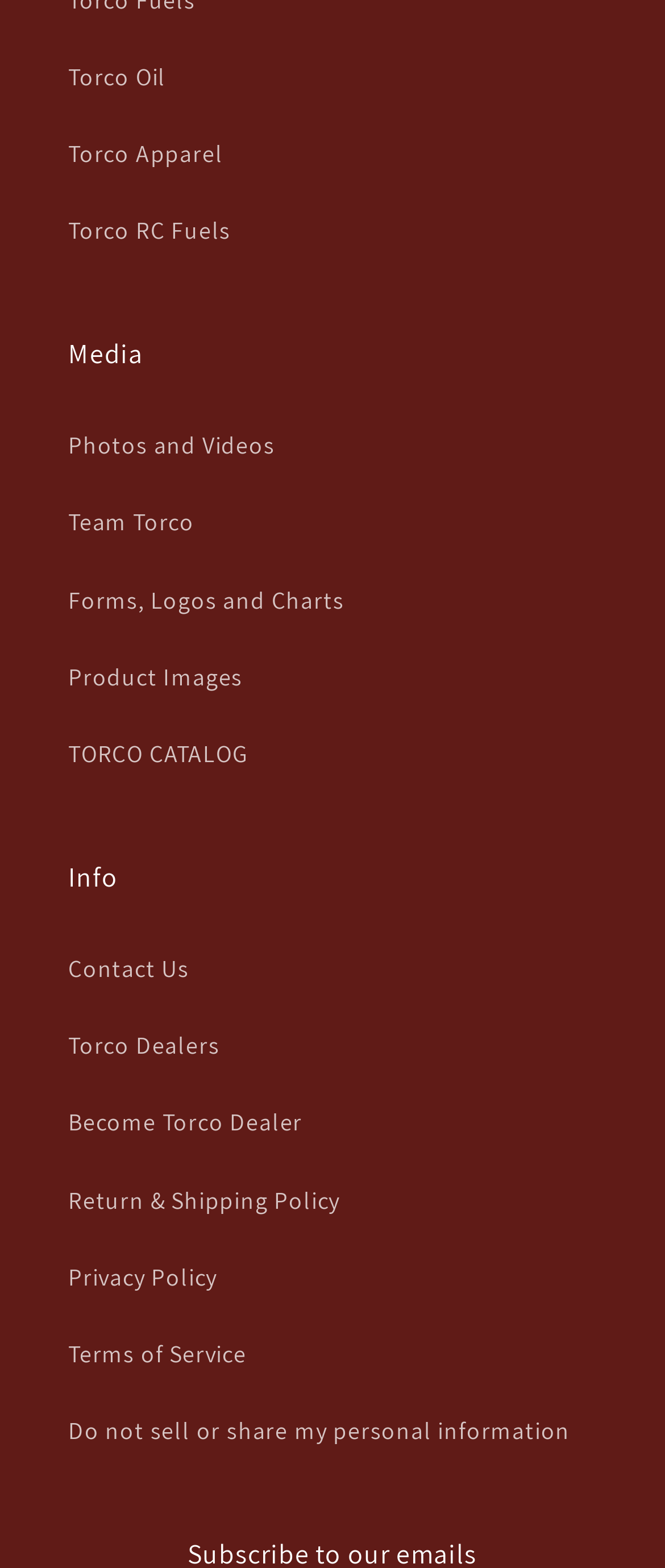Please specify the bounding box coordinates of the clickable region to carry out the following instruction: "View Photos and Videos". The coordinates should be four float numbers between 0 and 1, in the format [left, top, right, bottom].

[0.103, 0.26, 0.897, 0.309]